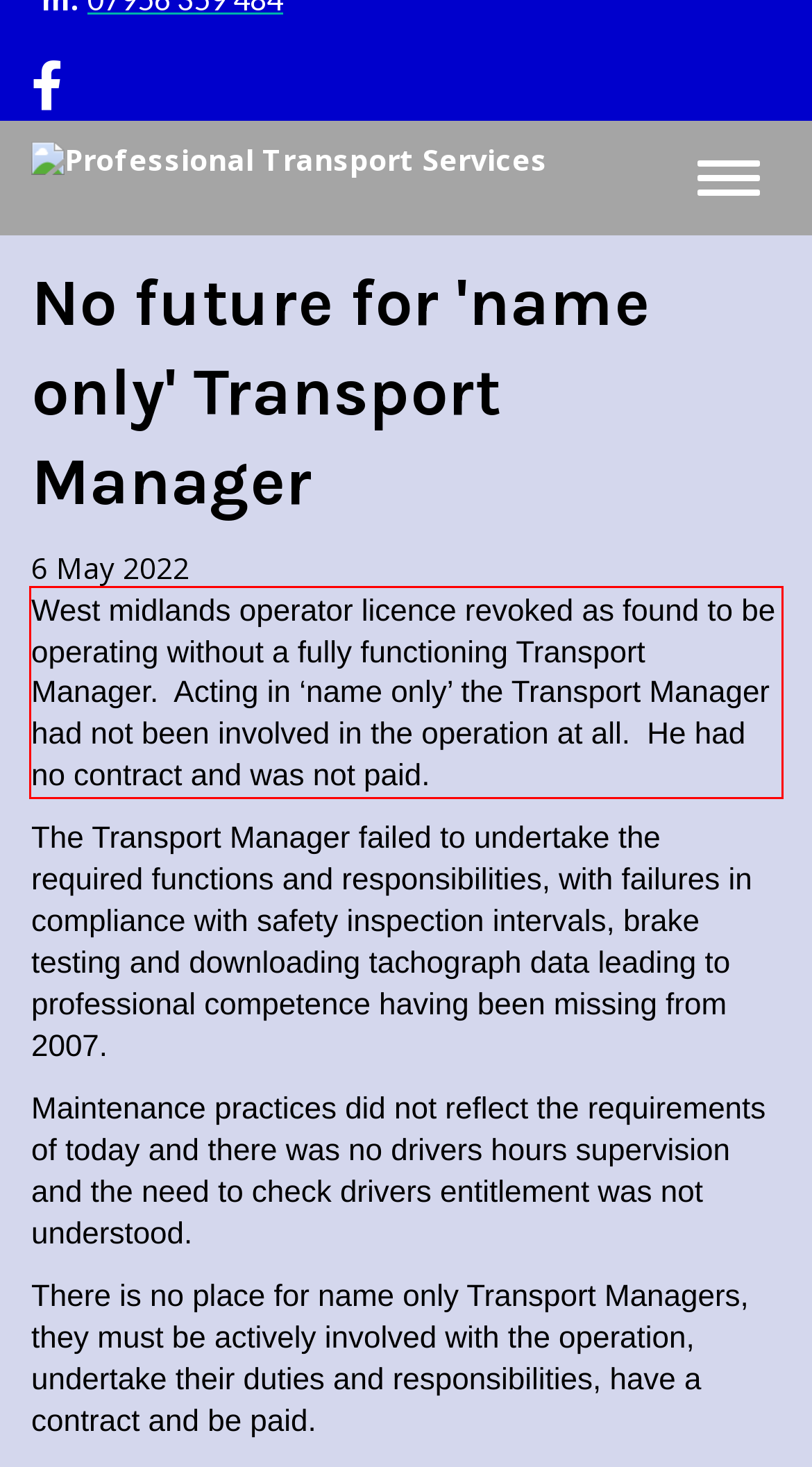Examine the screenshot of the webpage, locate the red bounding box, and perform OCR to extract the text contained within it.

West midlands operator licence revoked as found to be operating without a fully functioning Transport Manager. Acting in ‘name only’ the Transport Manager had not been involved in the operation at all. He had no contract and was not paid.